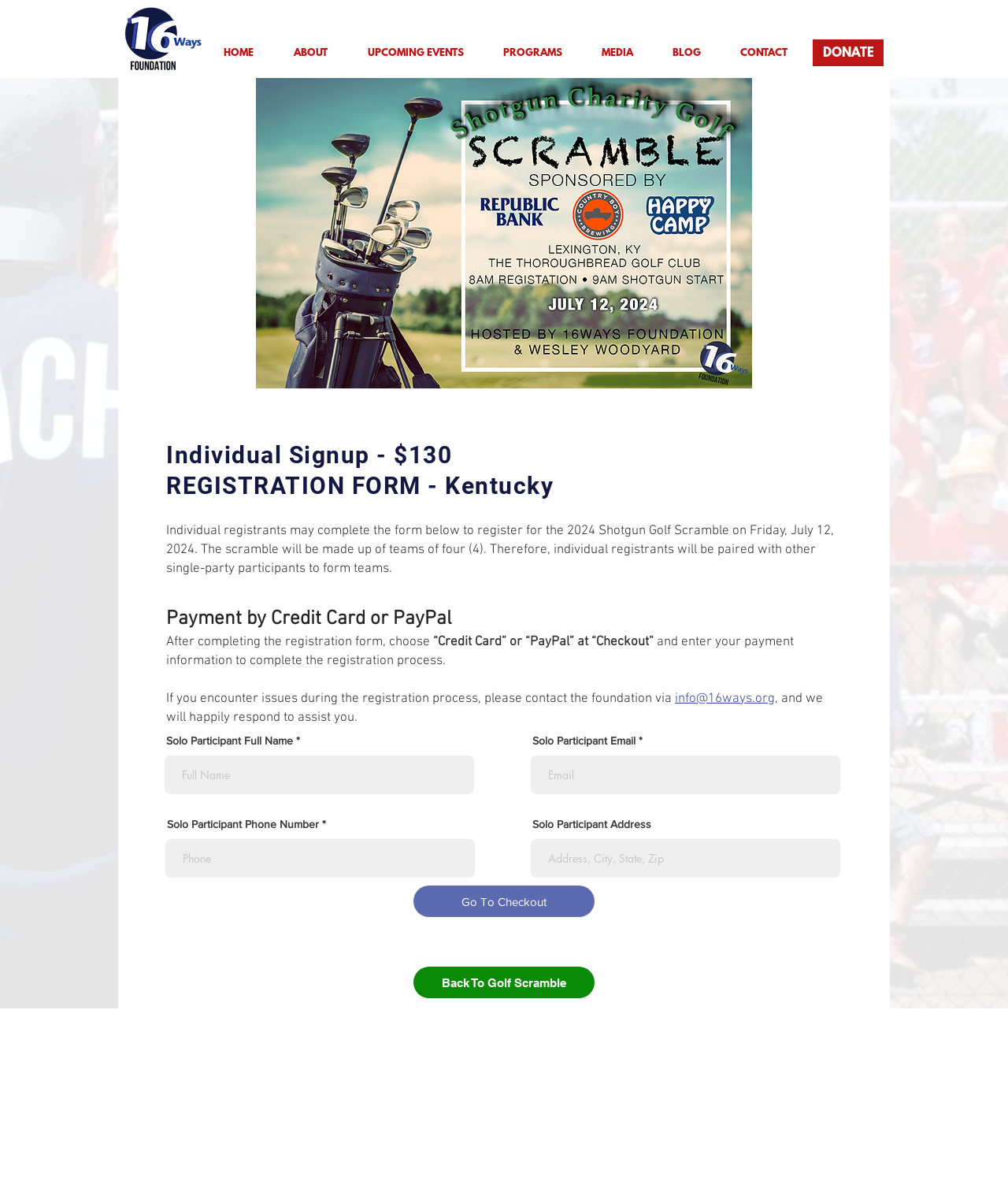Determine the bounding box coordinates of the target area to click to execute the following instruction: "Click on the 'HOME' link."

[0.202, 0.029, 0.271, 0.062]